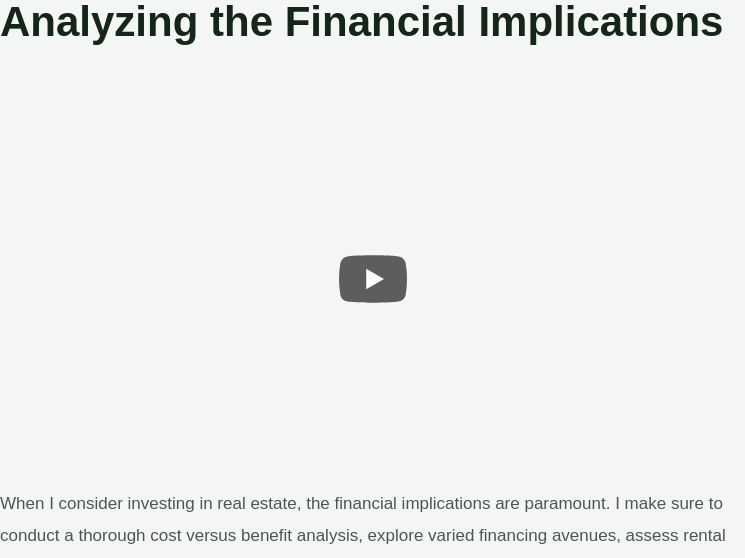Provide an extensive narrative of what is shown in the image.

The image features a YouTube video player embedded in a section titled "Analyzing the Financial Implications." This section is pivotal as it discusses the importance of financial considerations when investing in real estate. Accompanying the player is a descriptive text emphasizing the need for thorough cost-benefit analysis, exploration of various financing options, and assessment of rental income and cash flow potential. The caption underlines that understanding these financial implications is crucial for formulating a sound investment strategy.